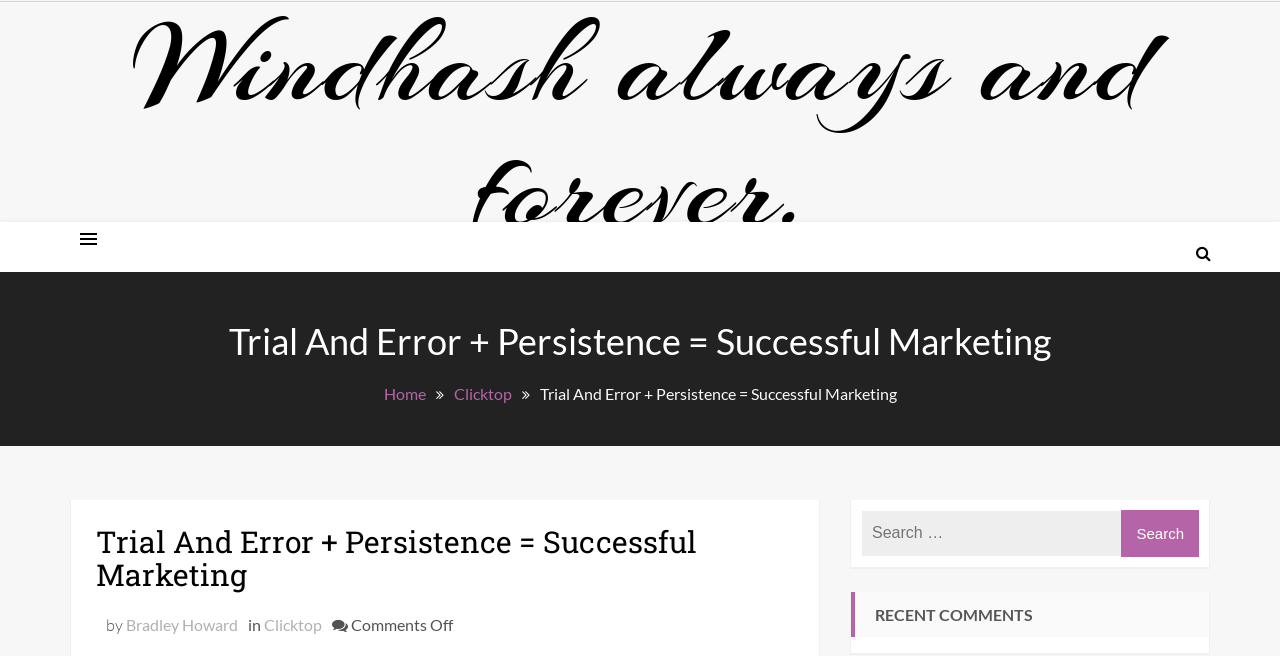Please indicate the bounding box coordinates for the clickable area to complete the following task: "click the link to view Clicktop". The coordinates should be specified as four float numbers between 0 and 1, i.e., [left, top, right, bottom].

[0.354, 0.585, 0.4, 0.614]